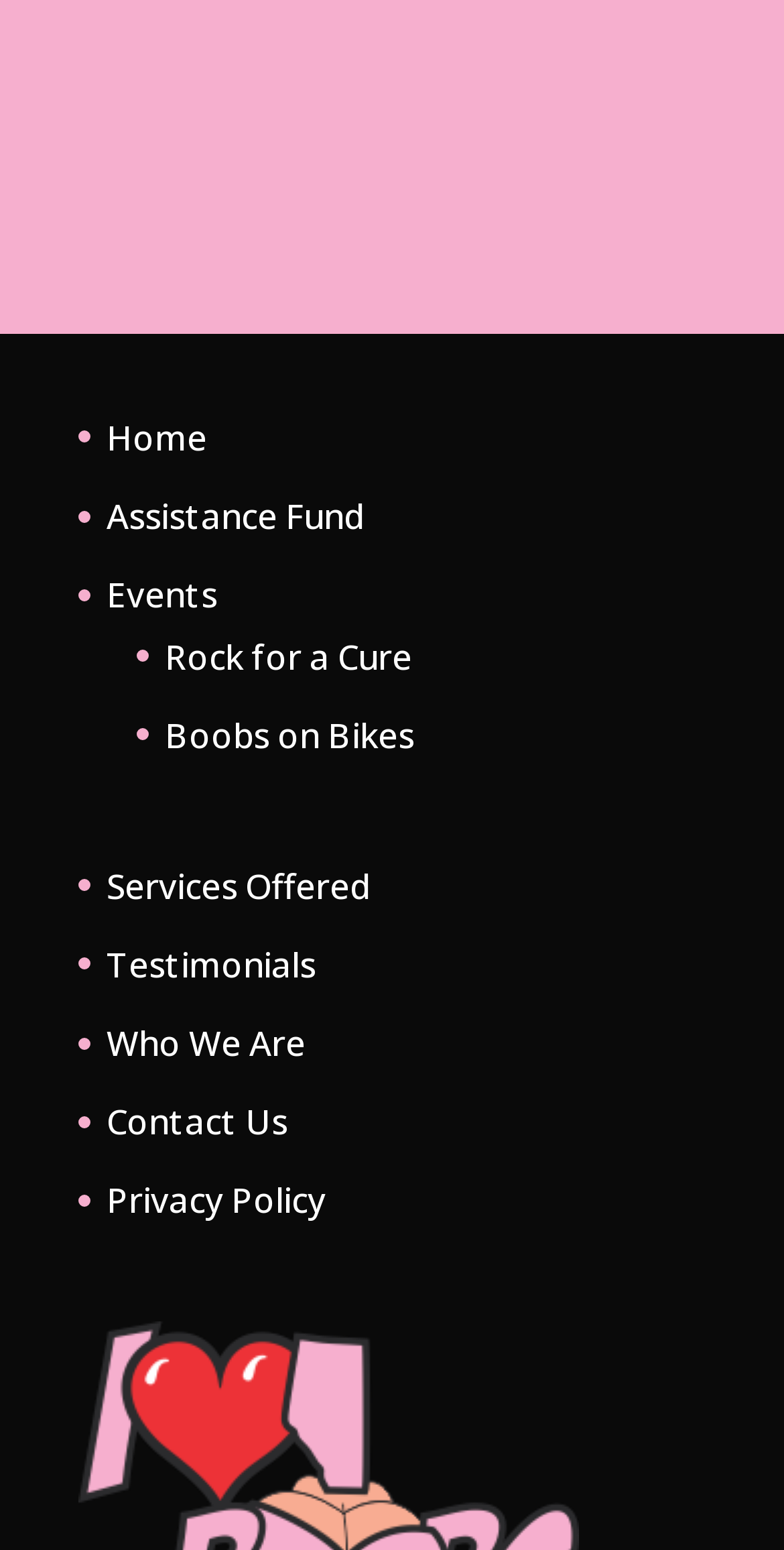Please locate the clickable area by providing the bounding box coordinates to follow this instruction: "view upcoming events".

[0.136, 0.369, 0.277, 0.399]